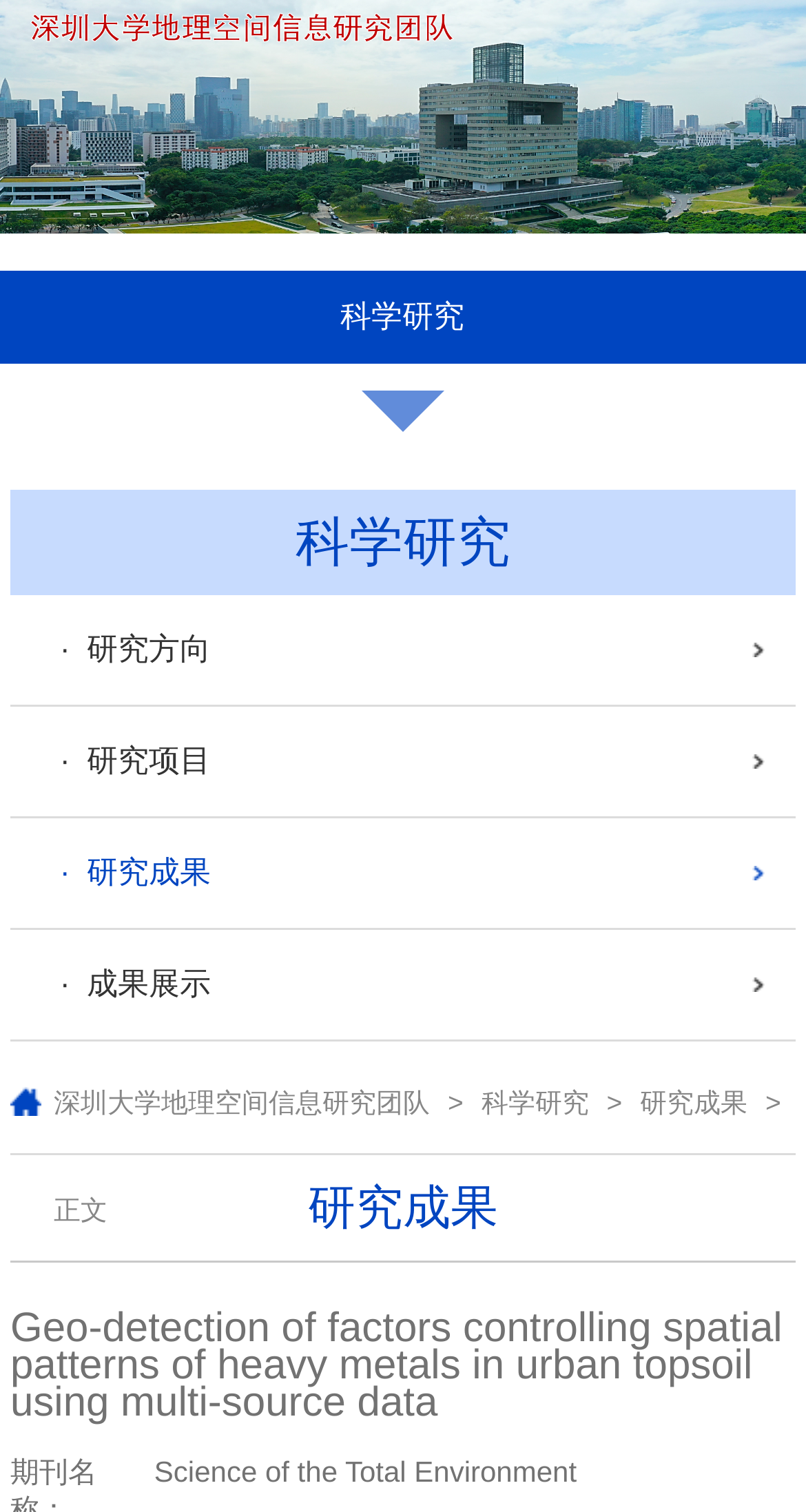Find the bounding box coordinates of the element to click in order to complete this instruction: "view research directions". The bounding box coordinates must be four float numbers between 0 and 1, denoted as [left, top, right, bottom].

[0.013, 0.394, 0.987, 0.466]